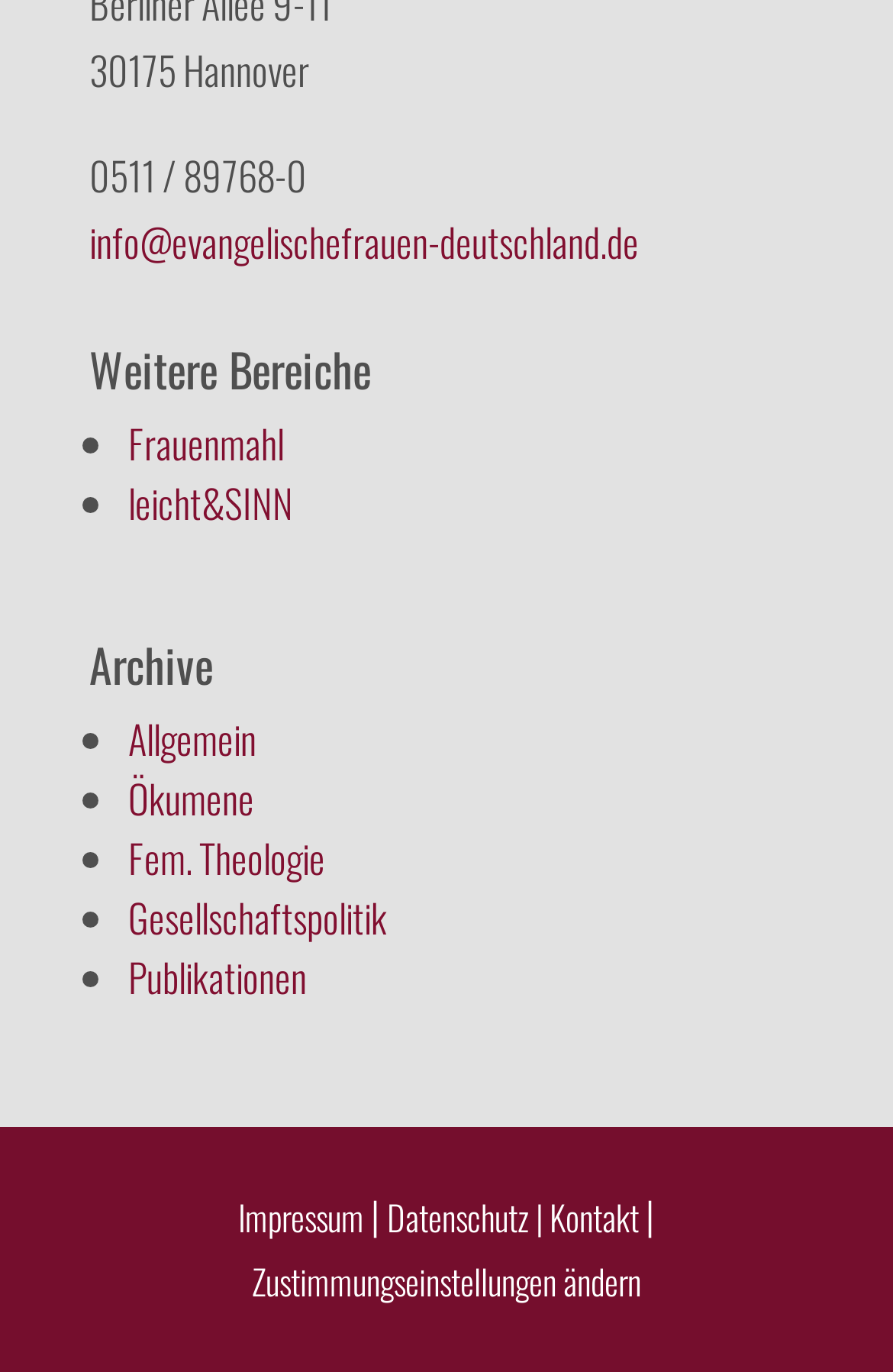Refer to the image and answer the question with as much detail as possible: How many links are there under 'Weitere Bereiche'?

Under the heading 'Weitere Bereiche', there are two links, 'Frauenmahl' and 'leicht&SINN', which can be identified by their bounding box coordinates and OCR text.